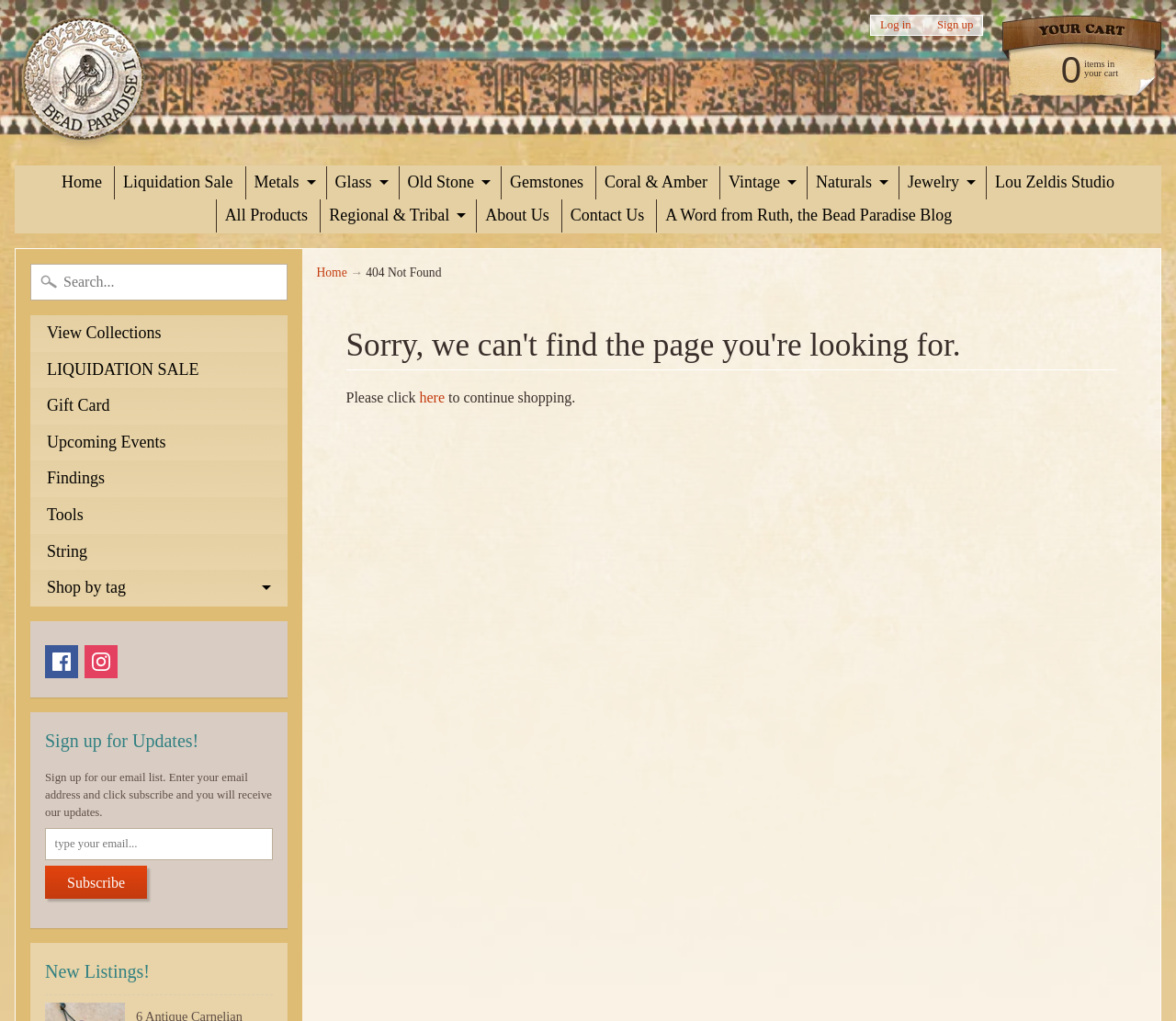What is the purpose of the textbox?
Answer the question with a single word or phrase by looking at the picture.

Search or email subscription